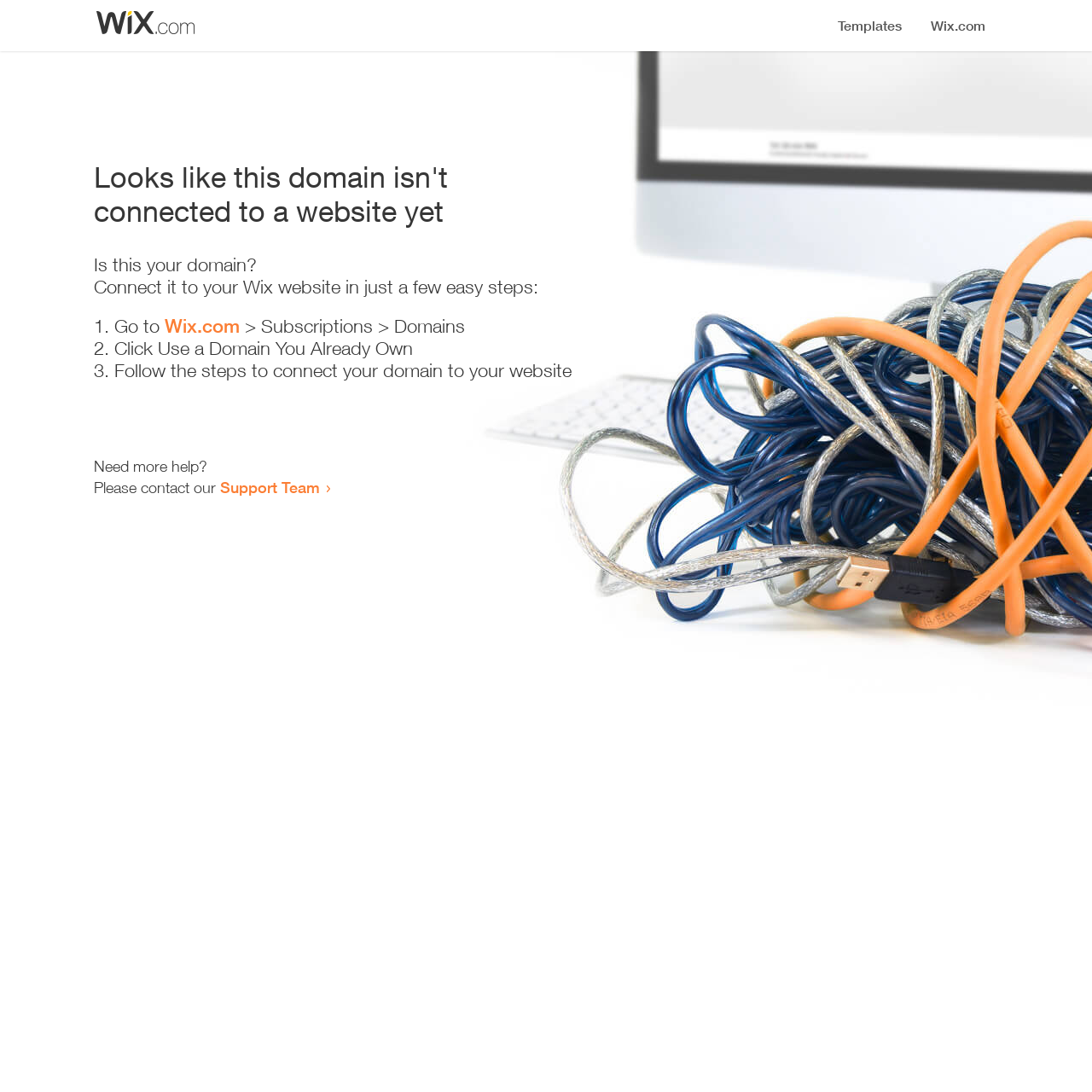What is the status of the domain?
Please use the image to provide an in-depth answer to the question.

Based on the heading 'Looks like this domain isn't connected to a website yet', it is clear that the domain is not connected to a website.